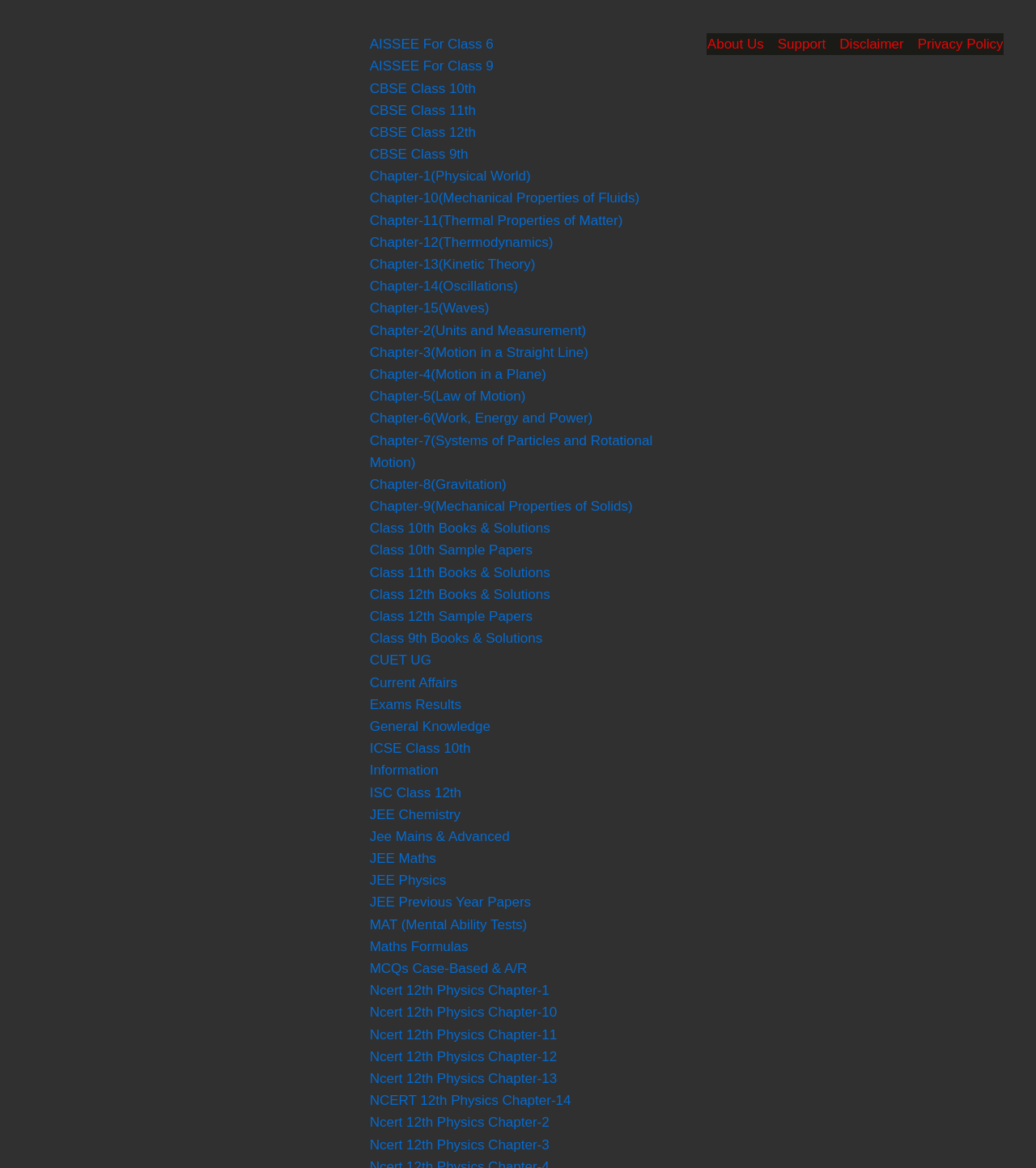Identify the bounding box coordinates of the region I need to click to complete this instruction: "Explore Gymnosperms category".

None